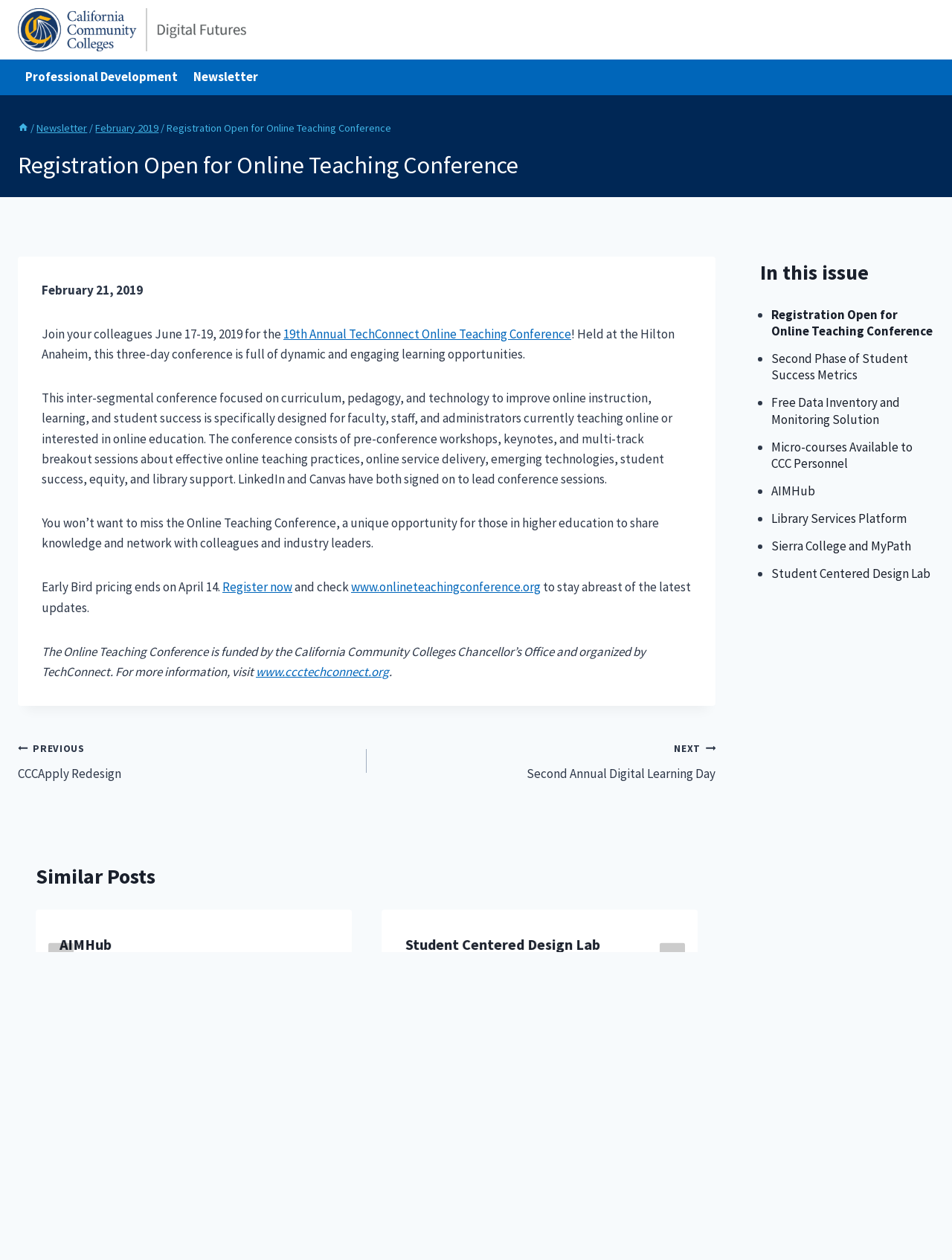Please answer the following question using a single word or phrase: 
What is the deadline for early bird pricing?

April 14